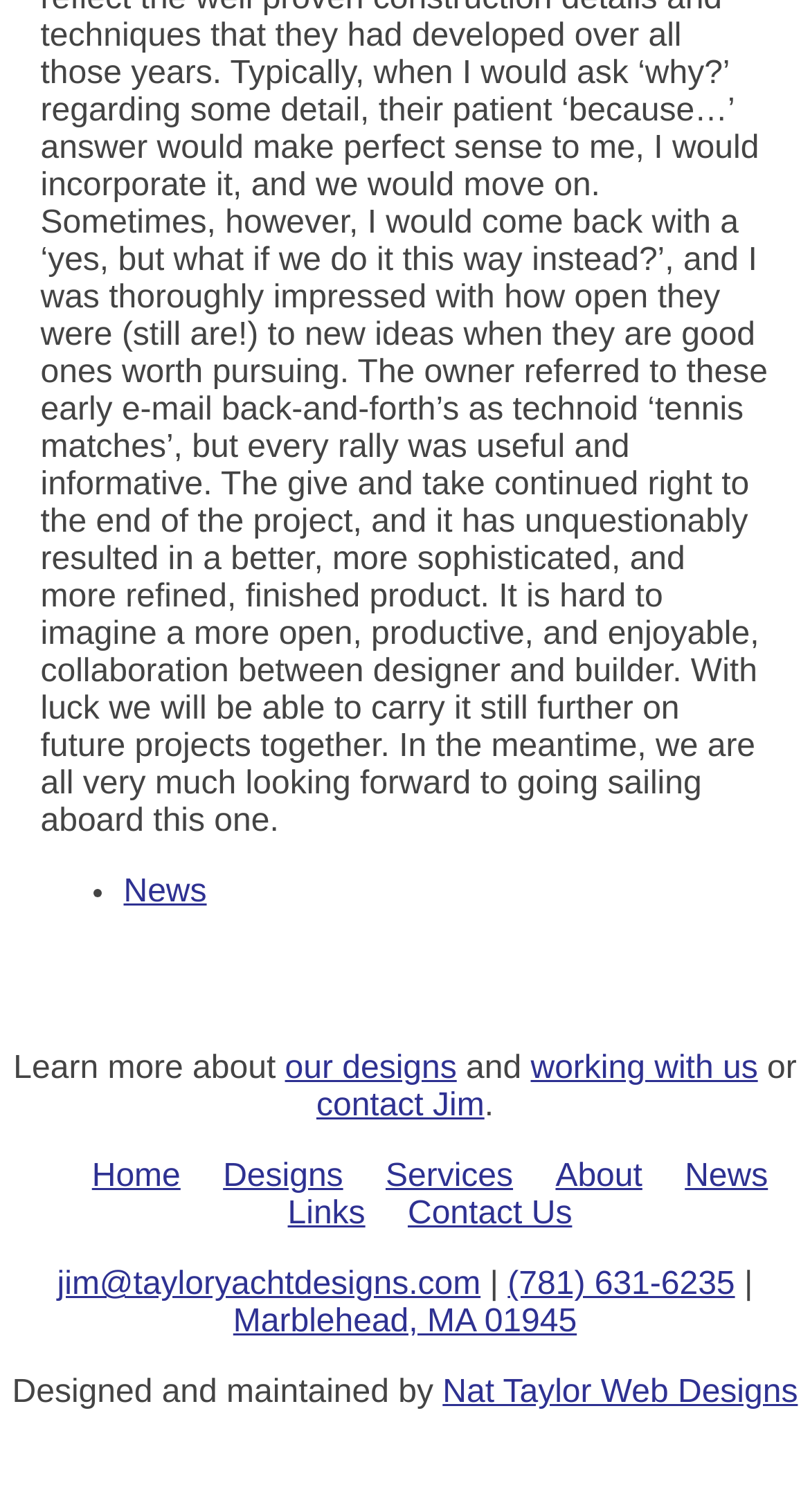Please respond to the question using a single word or phrase:
What is the city and state of the address?

Marblehead, MA